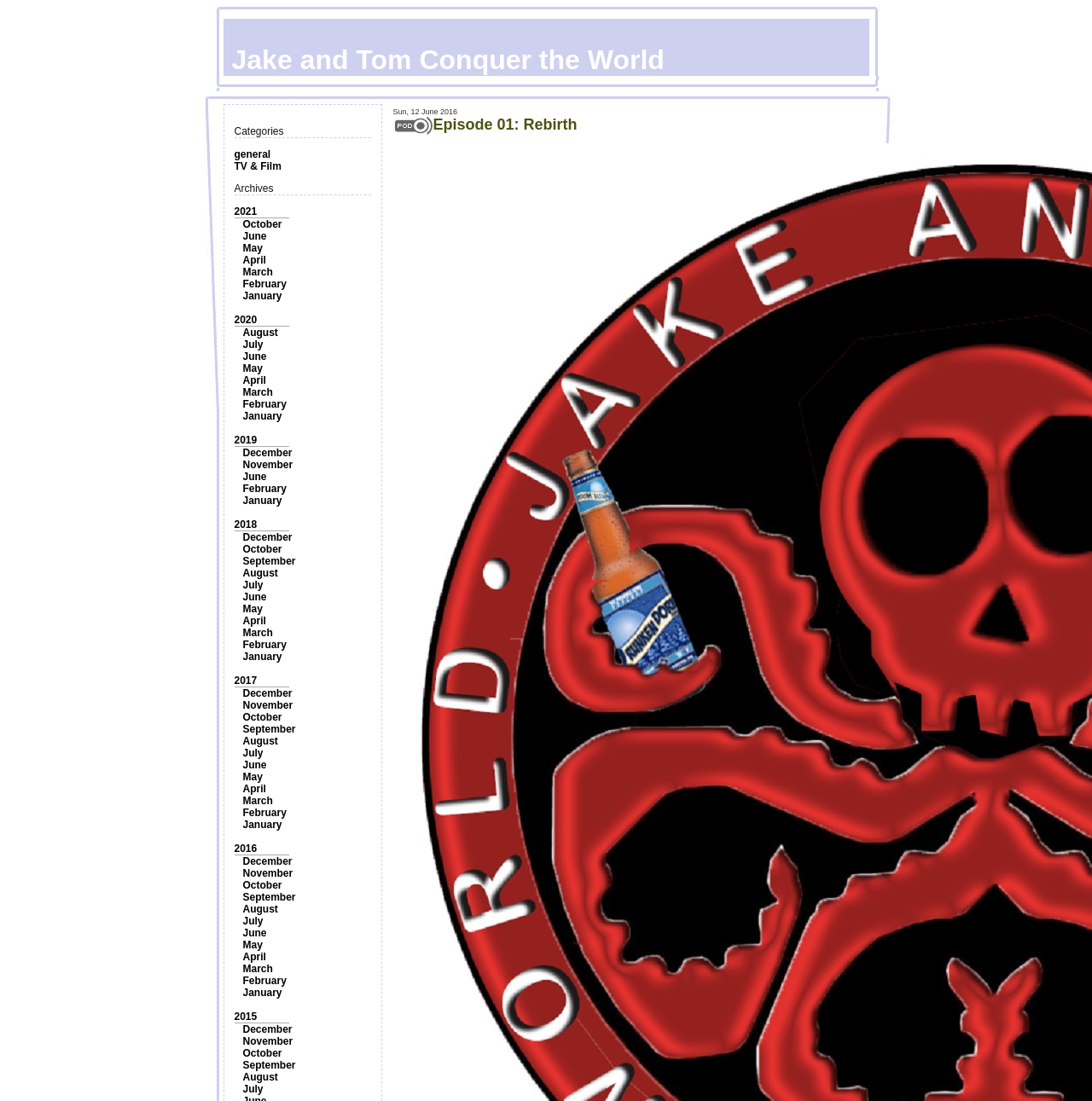Please locate the bounding box coordinates of the element that should be clicked to achieve the given instruction: "Visit Joolo Media website".

None